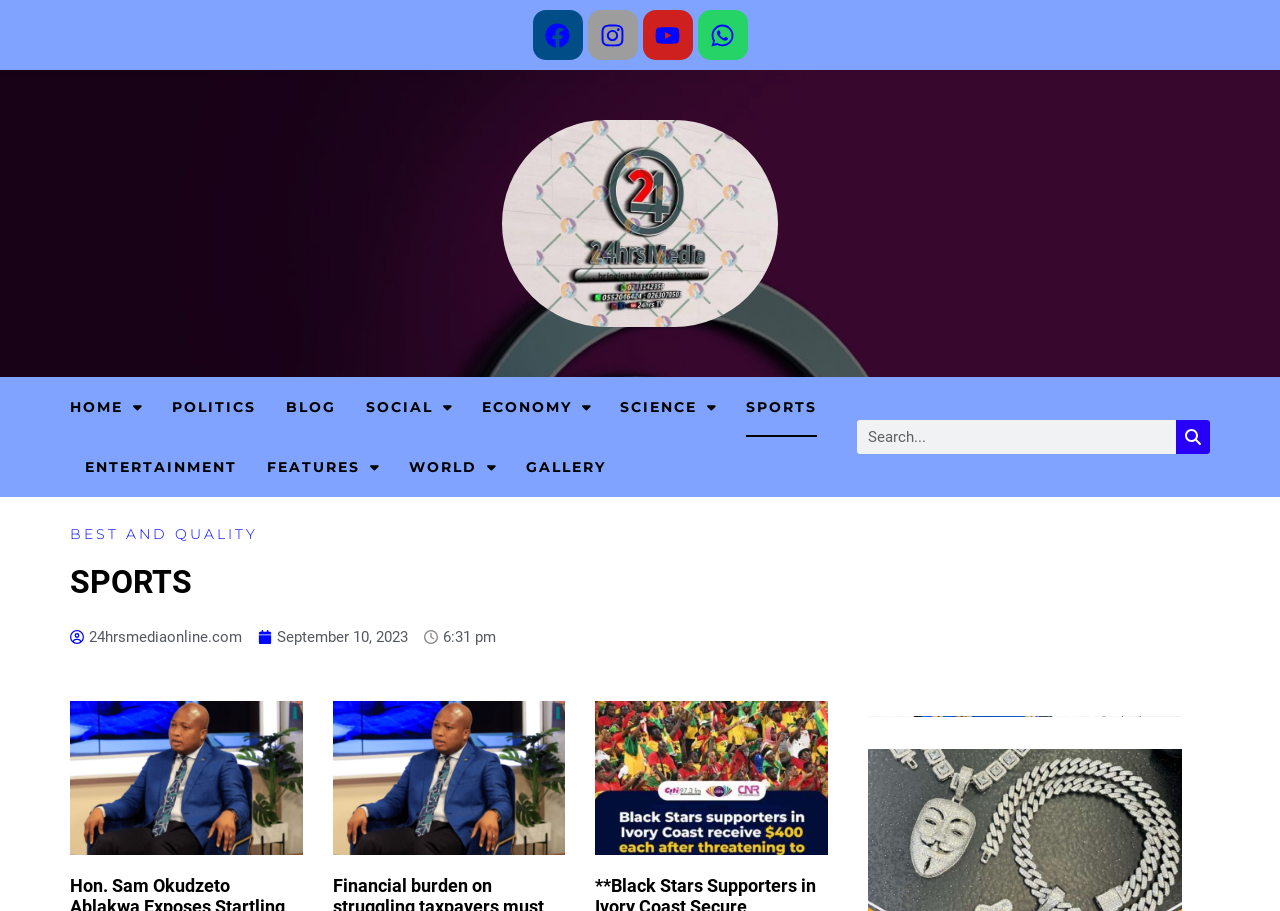What social media platforms can users follow this website on?
Using the screenshot, give a one-word or short phrase answer.

Facebook, Instagram, Youtube, Whatsapp